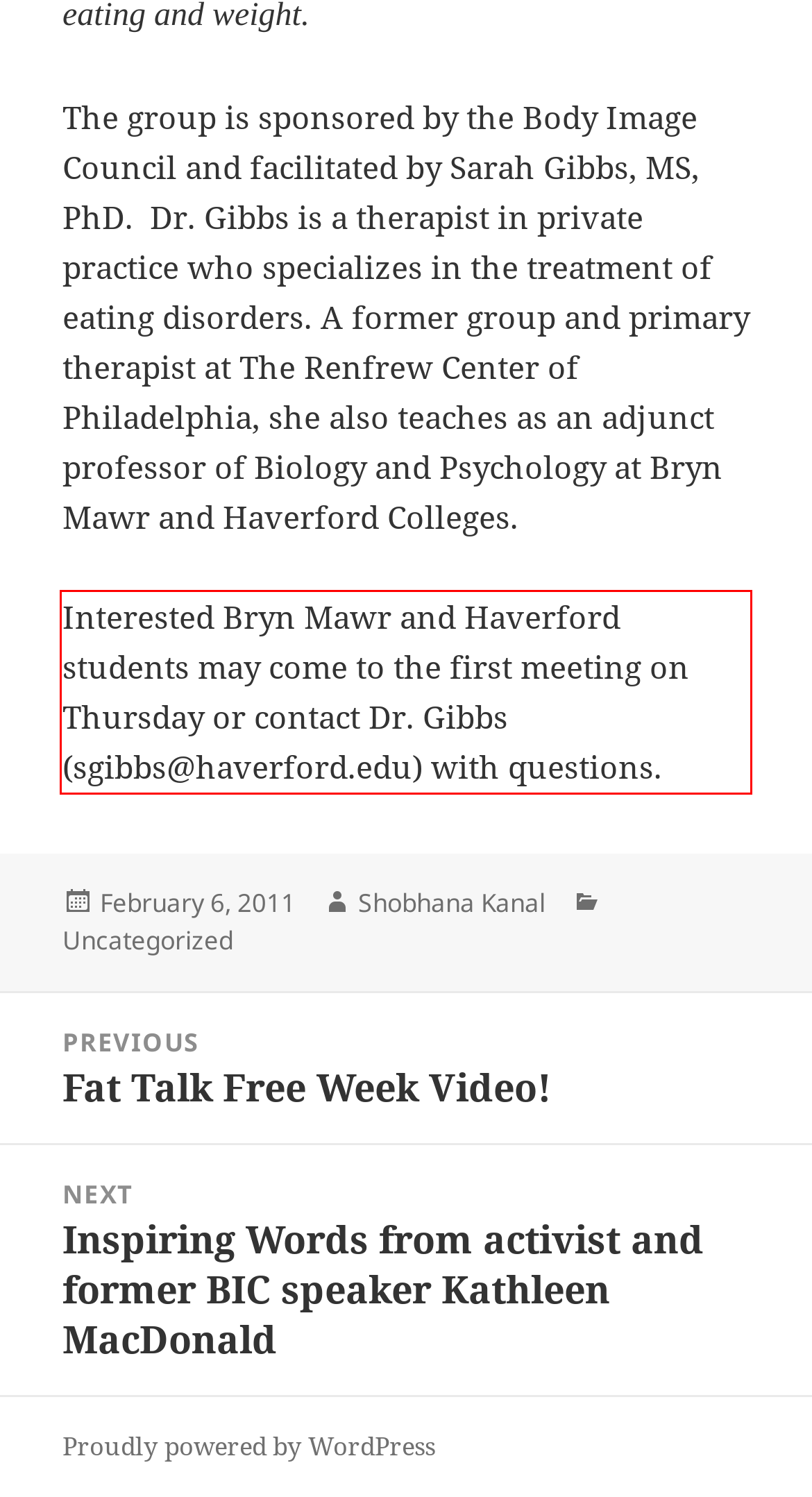Analyze the webpage screenshot and use OCR to recognize the text content in the red bounding box.

Interested Bryn Mawr and Haverford students may come to the first meeting on Thursday or contact Dr. Gibbs (sgibbs@haverford.edu) with questions.